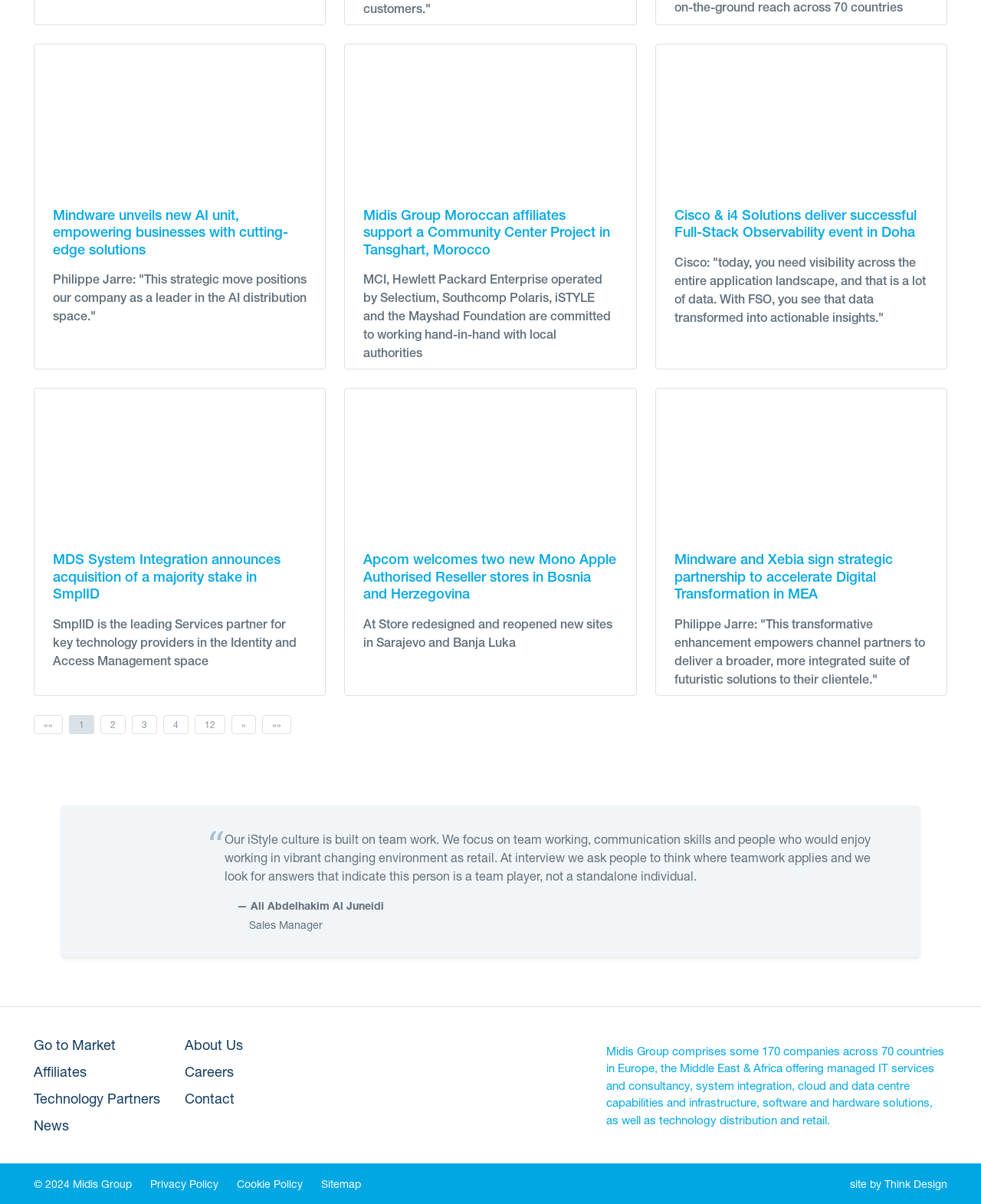Predict the bounding box of the UI element based on the description: "Sitemap". The coordinates should be four float numbers between 0 and 1, formatted as [left, top, right, bottom].

[0.318, 0.976, 0.377, 0.99]